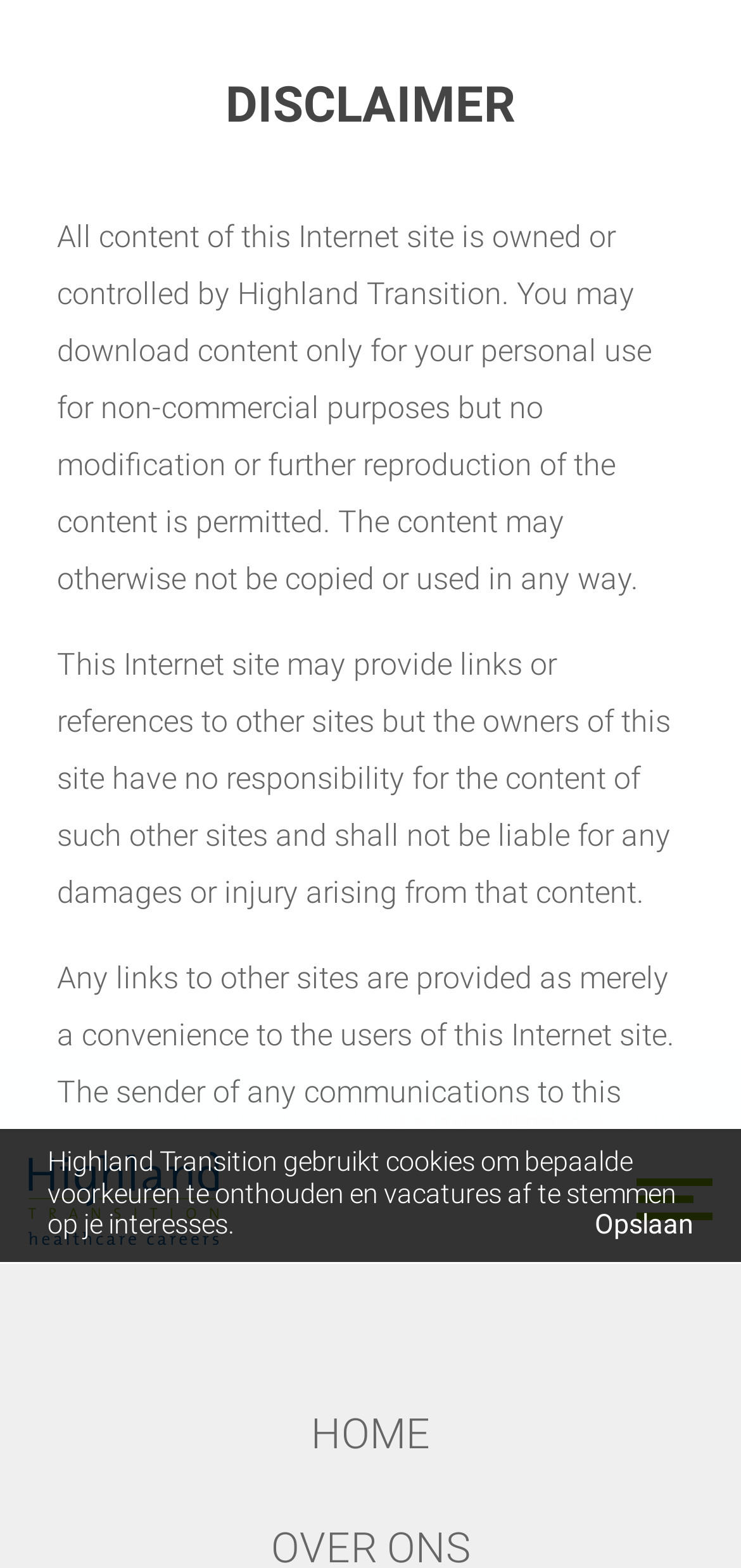Identify and provide the bounding box for the element described by: "input value="Opslaan" name="Submit" value="Opslaan"".

[0.751, 0.773, 0.936, 0.793]